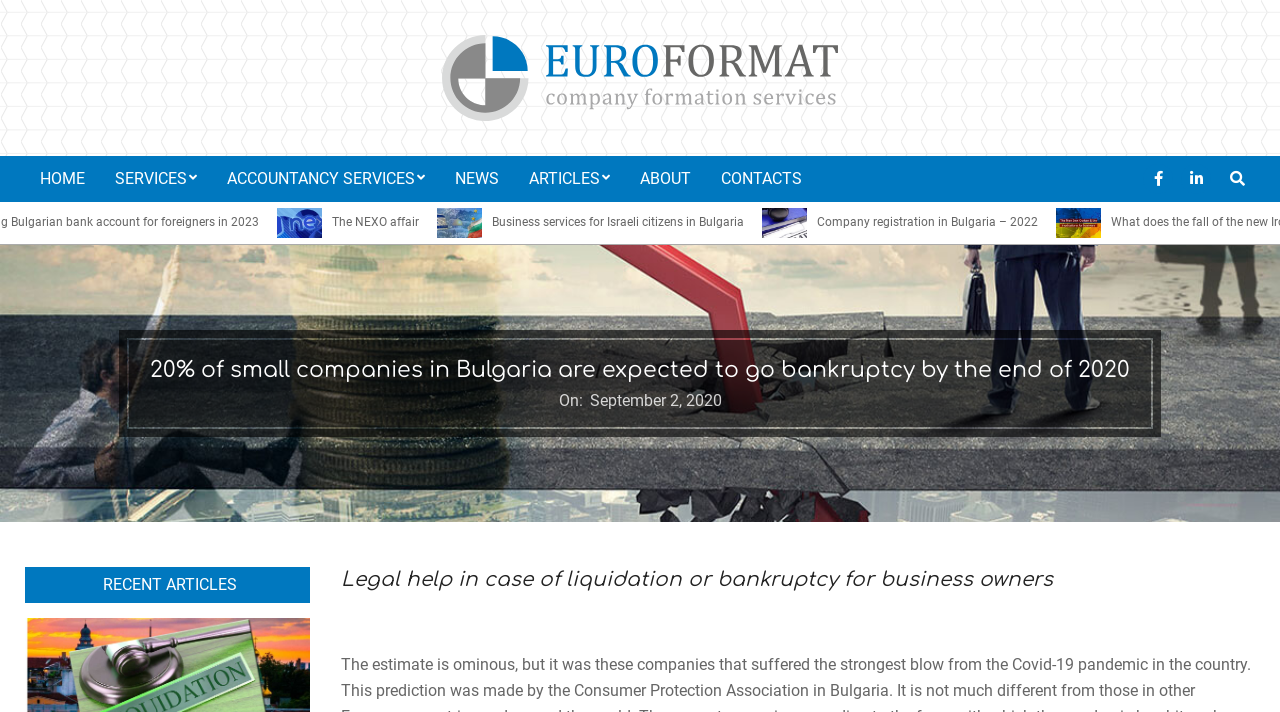What is the category of the recent articles?
Using the image, provide a concise answer in one word or a short phrase.

Recent articles